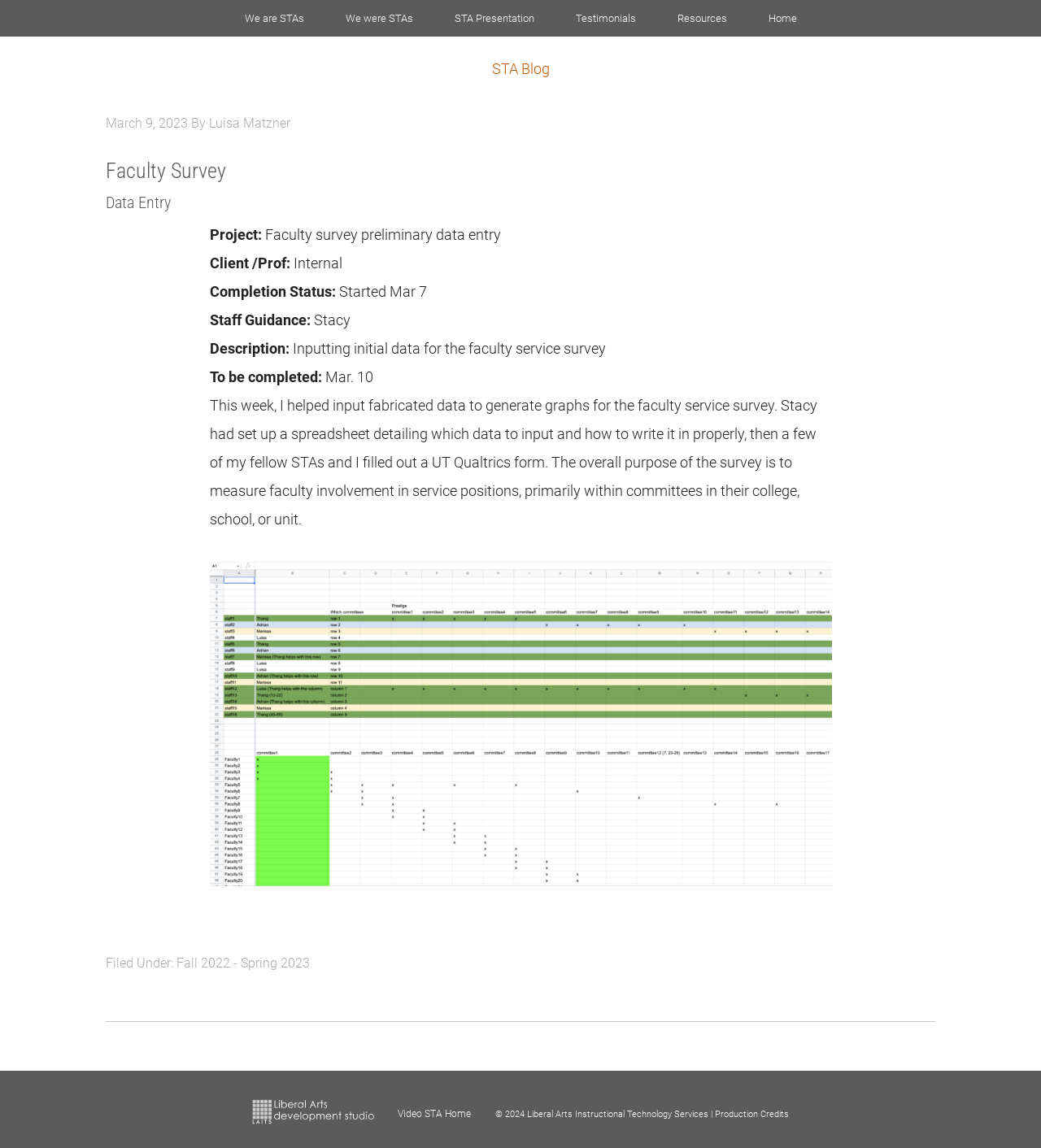What is the purpose of the faculty service survey?
Please give a well-detailed answer to the question.

I found the purpose of the survey by reading the static text element inside the article section with the header 'Faculty Survey Data Entry'. The text explains that the overall purpose of the survey is to measure faculty involvement in service positions, primarily within committees in their college, school, or unit.